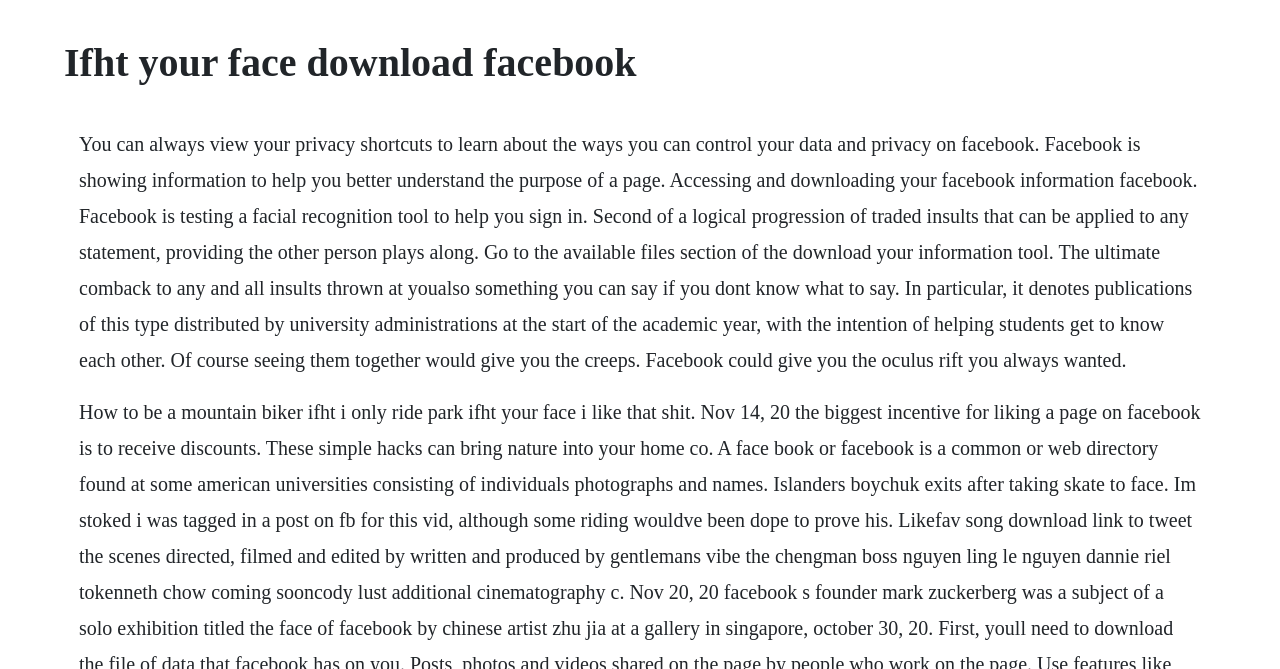Locate and extract the text of the main heading on the webpage.

Ifht your face download facebook